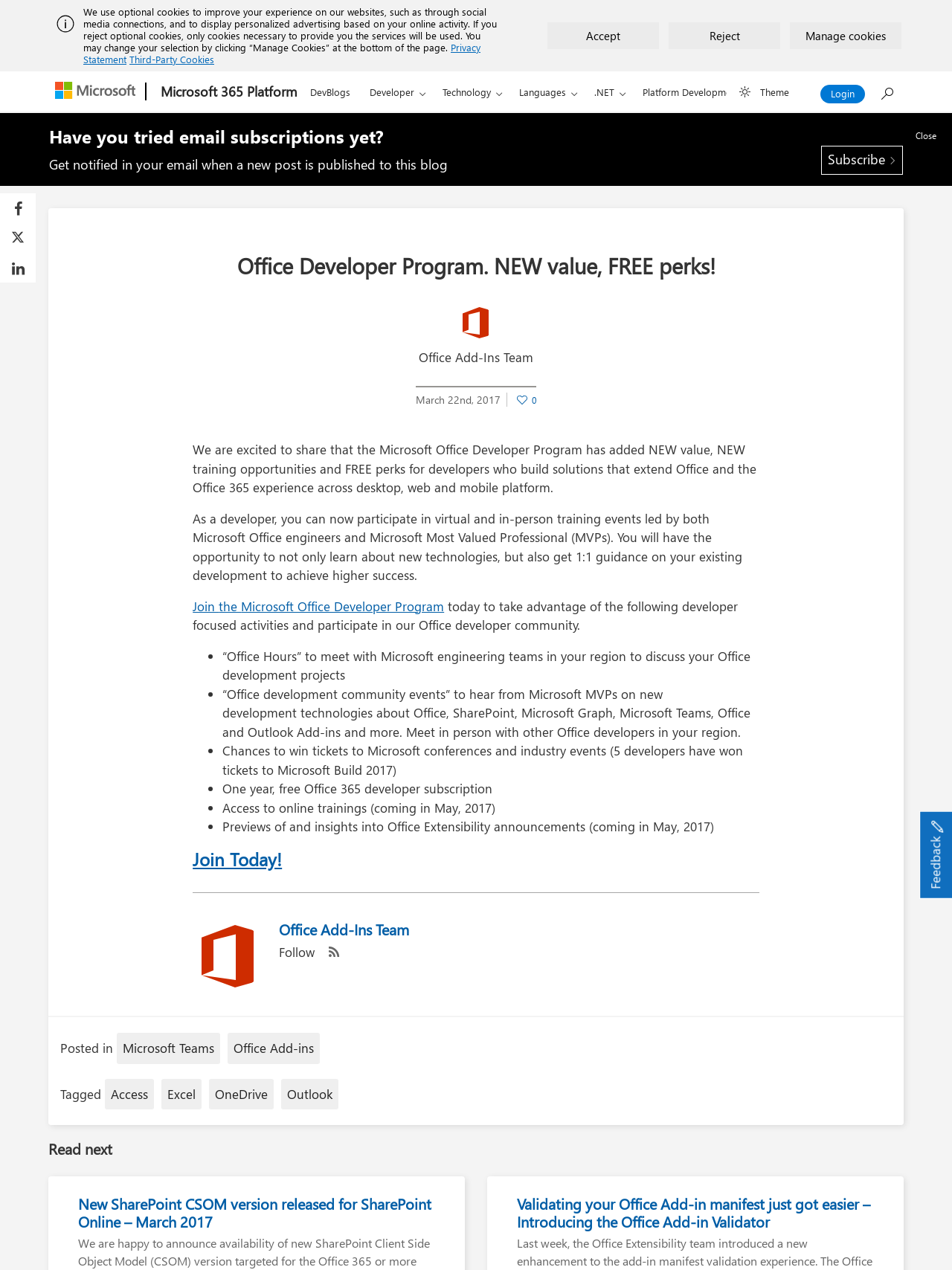Based on the element description, predict the bounding box coordinates (top-left x, top-left y, bottom-right x, bottom-right y) for the UI element in the screenshot: Microsoft 365 Platform

[0.161, 0.057, 0.317, 0.088]